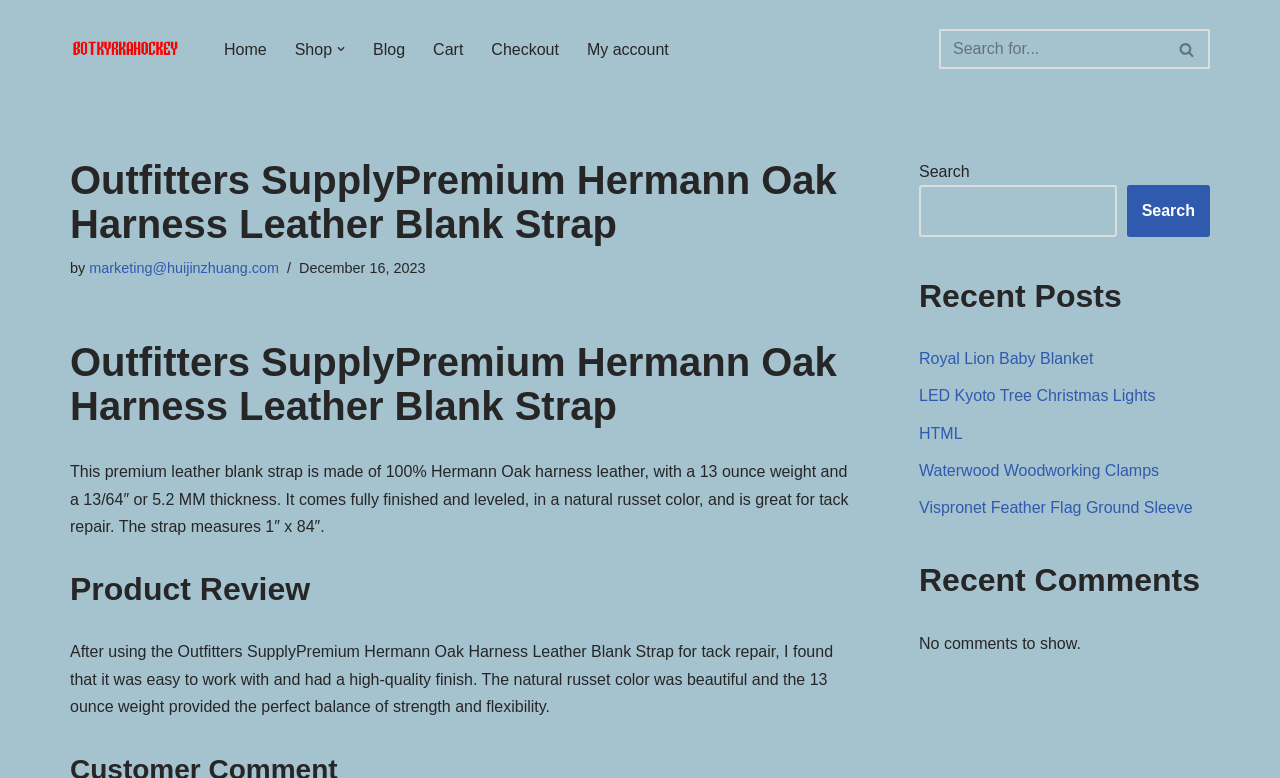Identify the text that serves as the heading for the webpage and generate it.

Outfitters SupplyPremium Hermann Oak Harness Leather Blank Strap